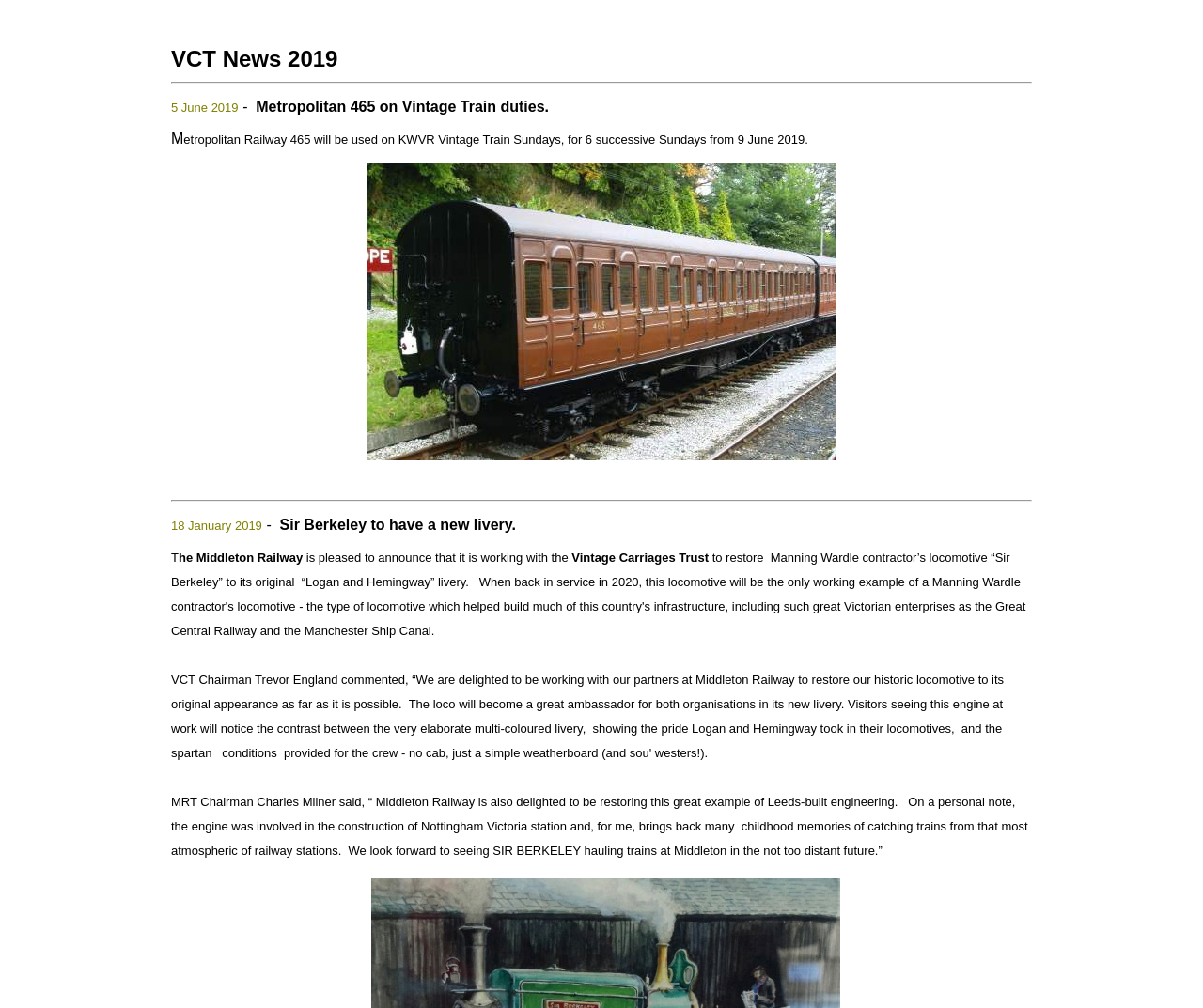Please reply to the following question with a single word or a short phrase:
What is the name of the railway station mentioned in the article?

Nottingham Victoria station